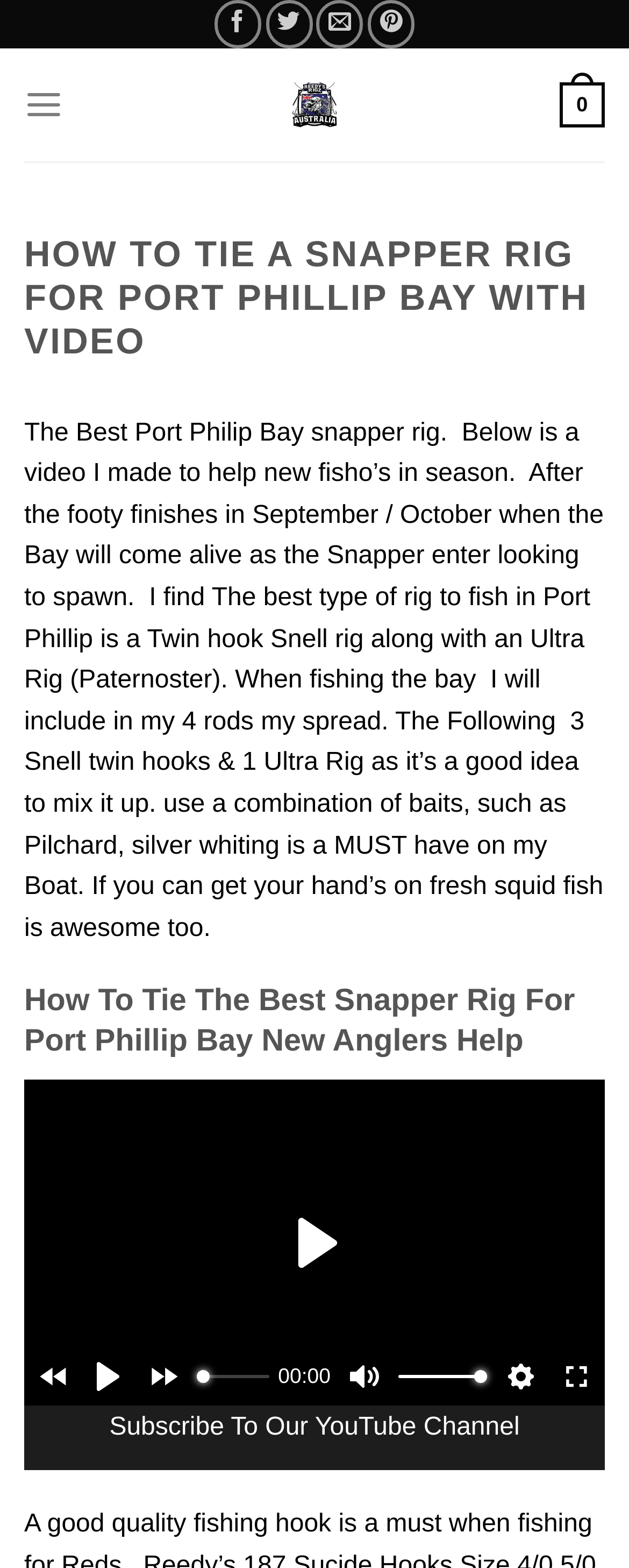Please locate the bounding box coordinates of the element that should be clicked to achieve the given instruction: "Watch the video tutorial".

[0.038, 0.688, 0.962, 0.897]